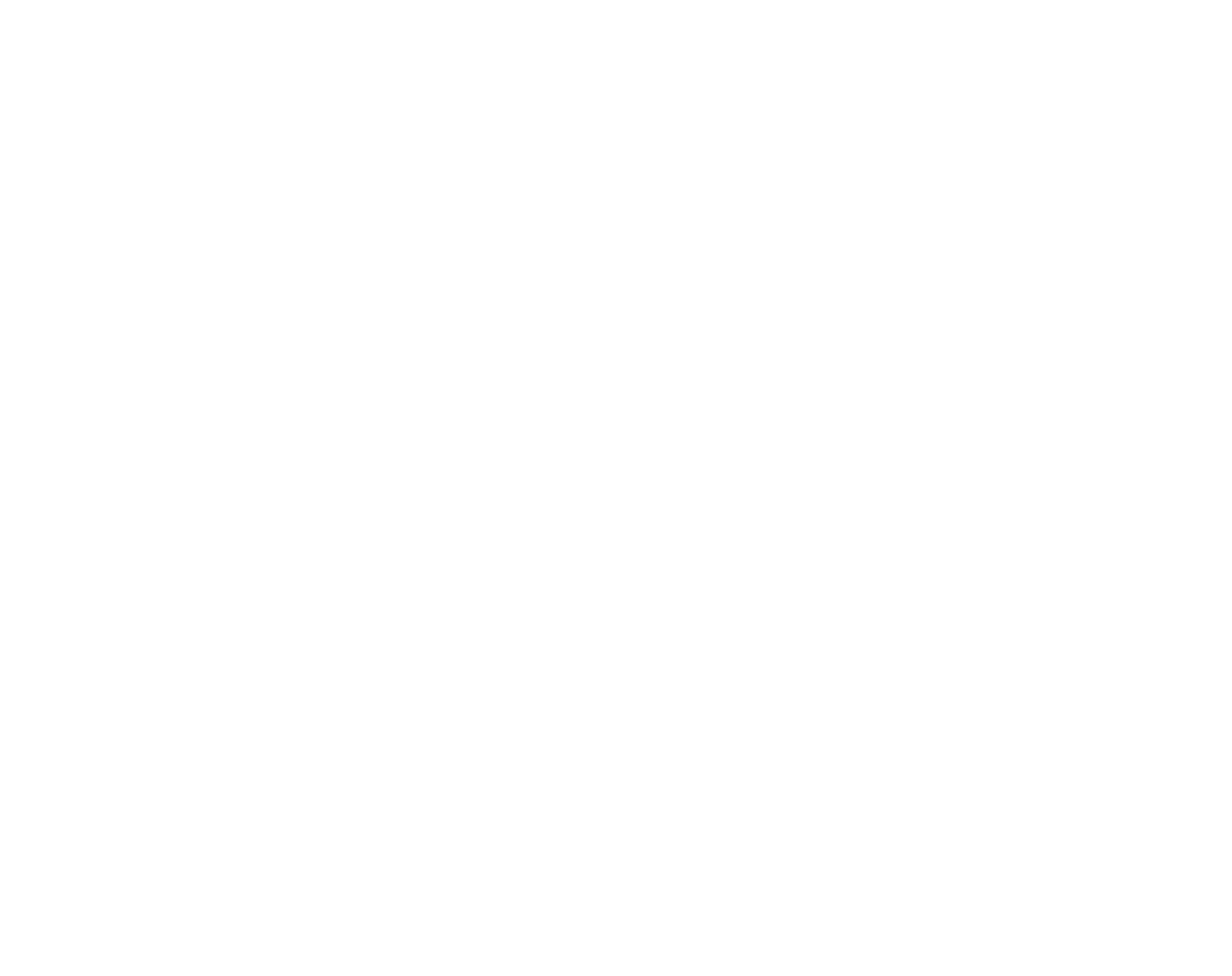Please respond to the question with a concise word or phrase:
What is the date of publication of the article?

Thu, Jan 4, 2018